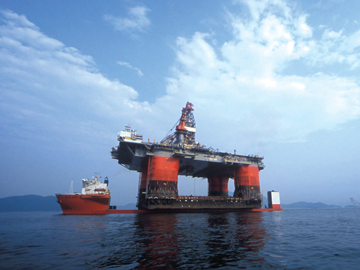Offer an in-depth description of the image shown.

The image depicts a massive semi-submersible production platform, a critical piece of infrastructure used for offshore oil extraction. Known for its stability in harsh ocean environments, the platform is vividly showcased with its distinctive red and grey coloring, towering above the water. To the left, a service vessel is visible, highlighting the scale of operations involved in deep-water drilling. This setting likely relates to the innovative thermal insulation project aimed at maintaining optimal performance under extreme conditions, such as those found in the Gulf of Mexico's Thunder Horse Field, where the platform's technology is put to the test. The serene ocean backdrop, combined with the engineering marvel of the platform, emphasizes the blend of natural beauty and human ingenuity in the pursuit of energy resources.